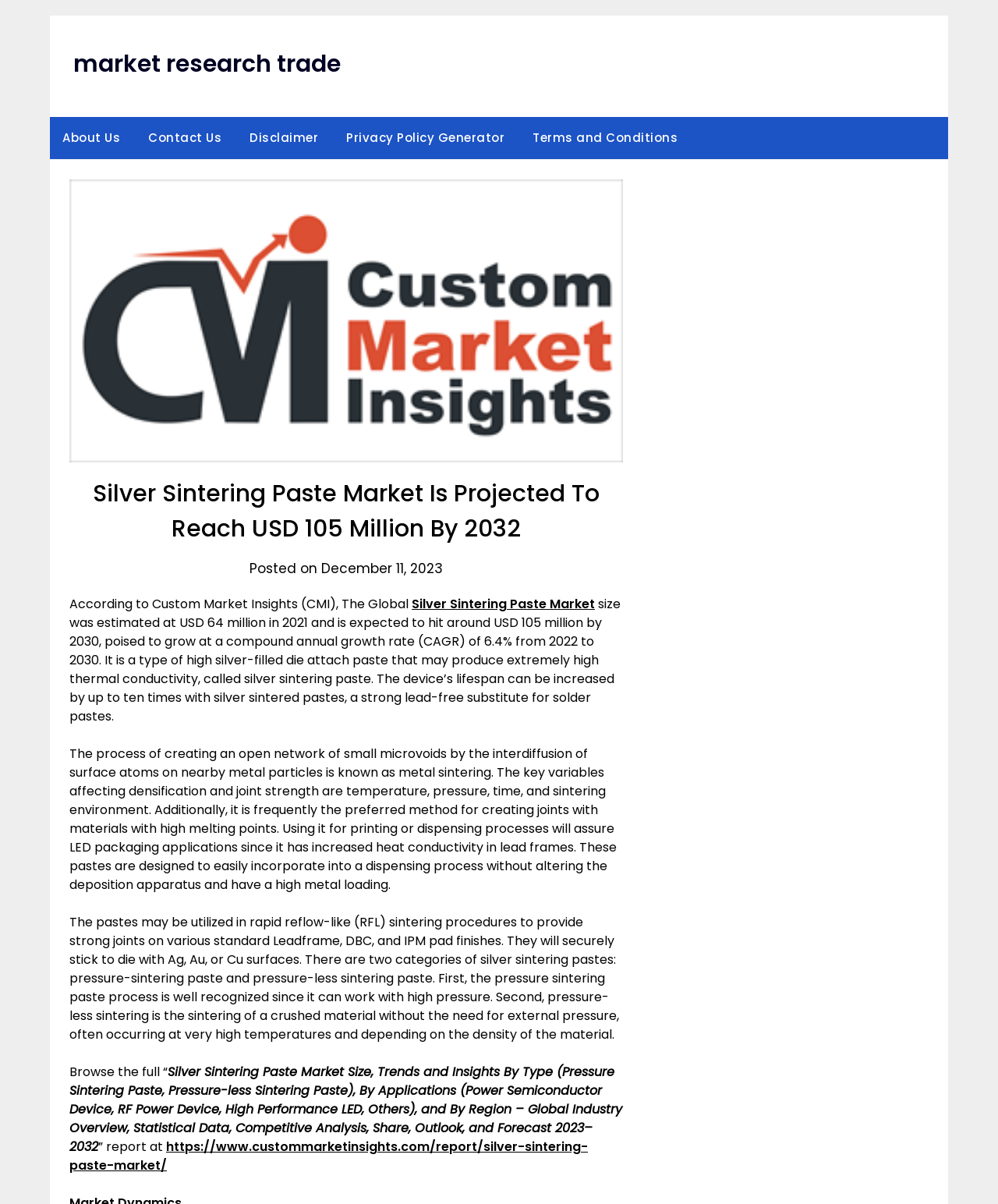What is the compound annual growth rate (CAGR) of the Silver Sintering Paste Market from 2022 to 2030? Please answer the question using a single word or phrase based on the image.

6.4%